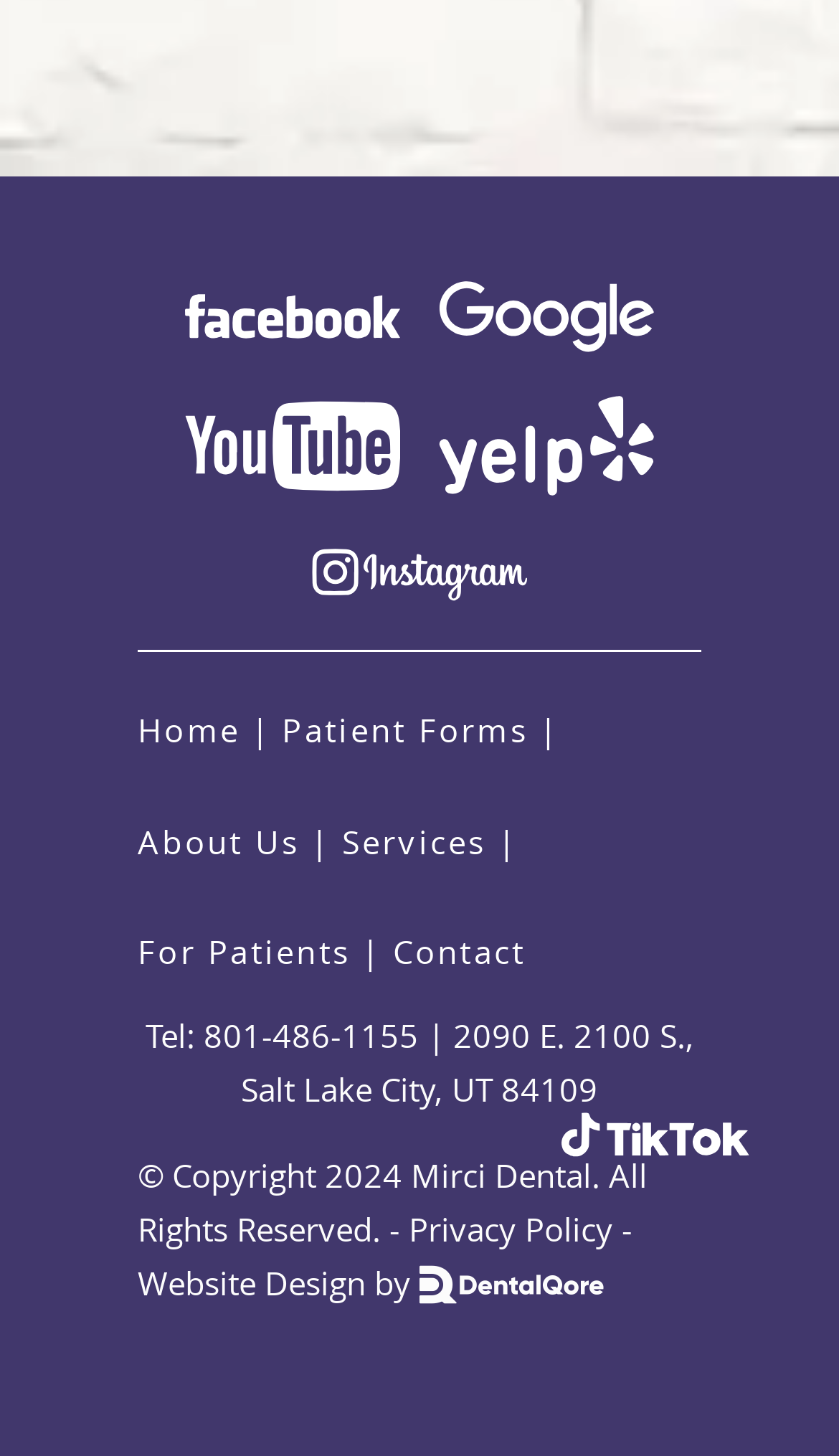Can you show the bounding box coordinates of the region to click on to complete the task described in the instruction: "Buy Klerimed now"?

None